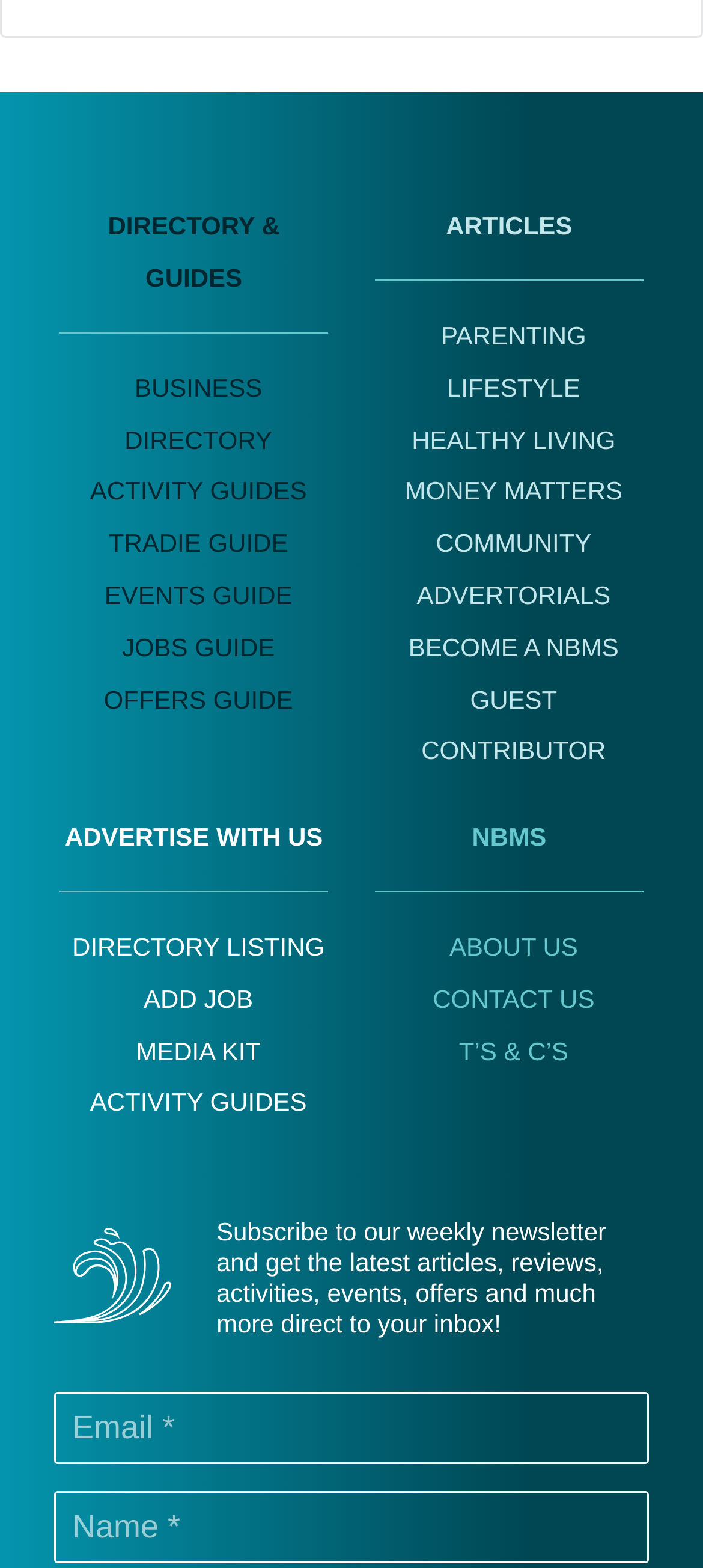Provide a brief response to the question below using one word or phrase:
What is the name of the section that contains links to 'DIRECTORY LISTING', 'ADD JOB', and 'MEDIA KIT'?

ADVERTISE WITH US